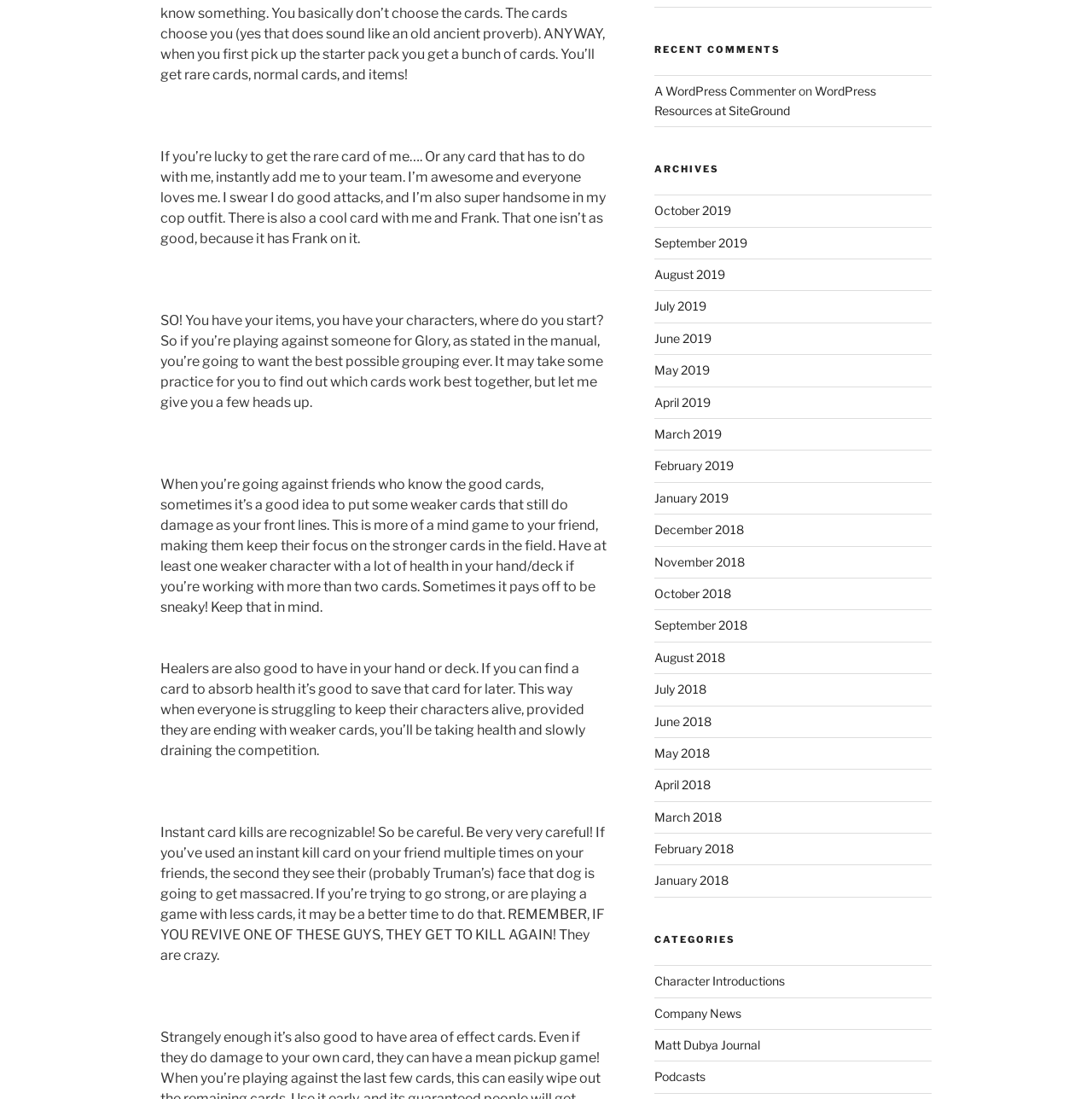Given the element description Podcasts, specify the bounding box coordinates of the corresponding UI element in the format (top-left x, top-left y, bottom-right x, bottom-right y). All values must be between 0 and 1.

[0.599, 0.973, 0.646, 0.986]